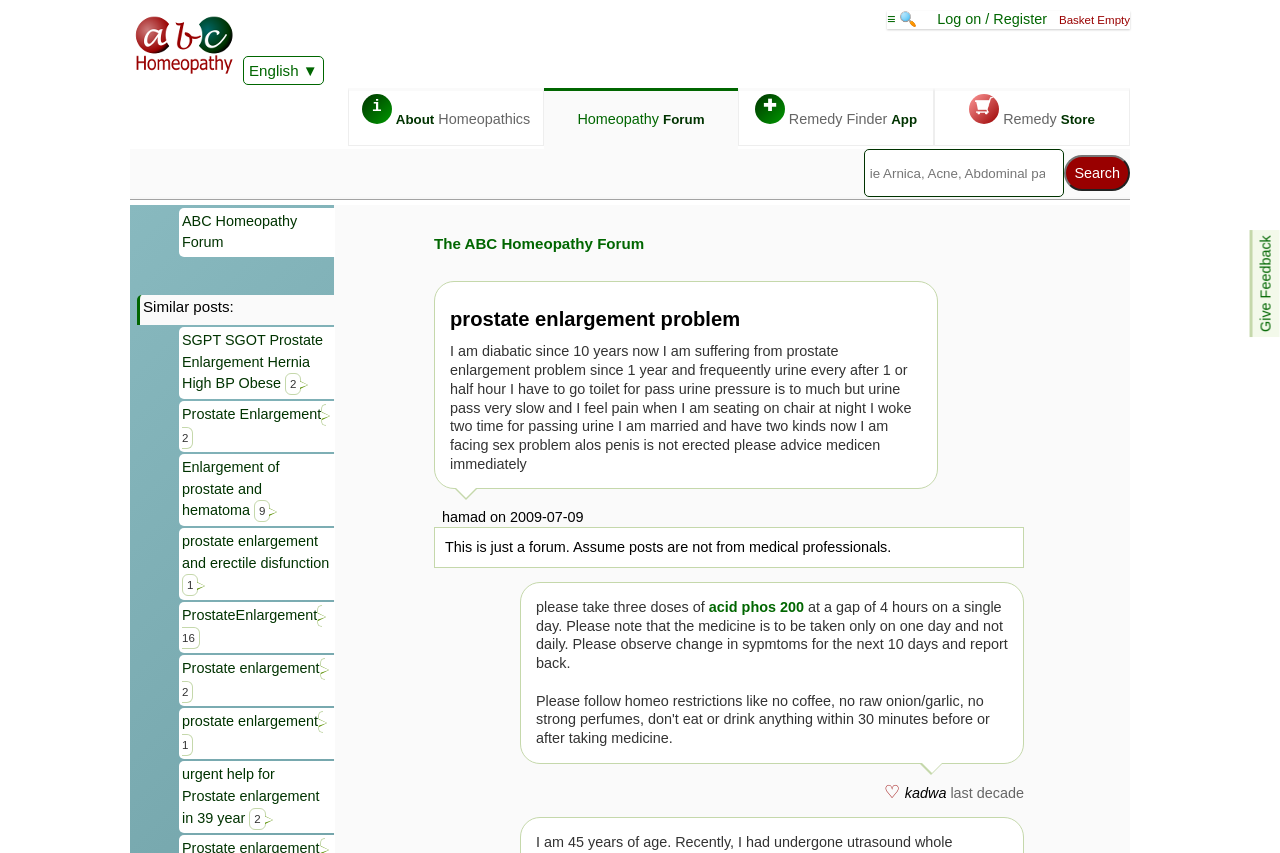Determine the bounding box coordinates of the clickable element necessary to fulfill the instruction: "View similar posts". Provide the coordinates as four float numbers within the 0 to 1 range, i.e., [left, top, right, bottom].

[0.112, 0.35, 0.183, 0.37]